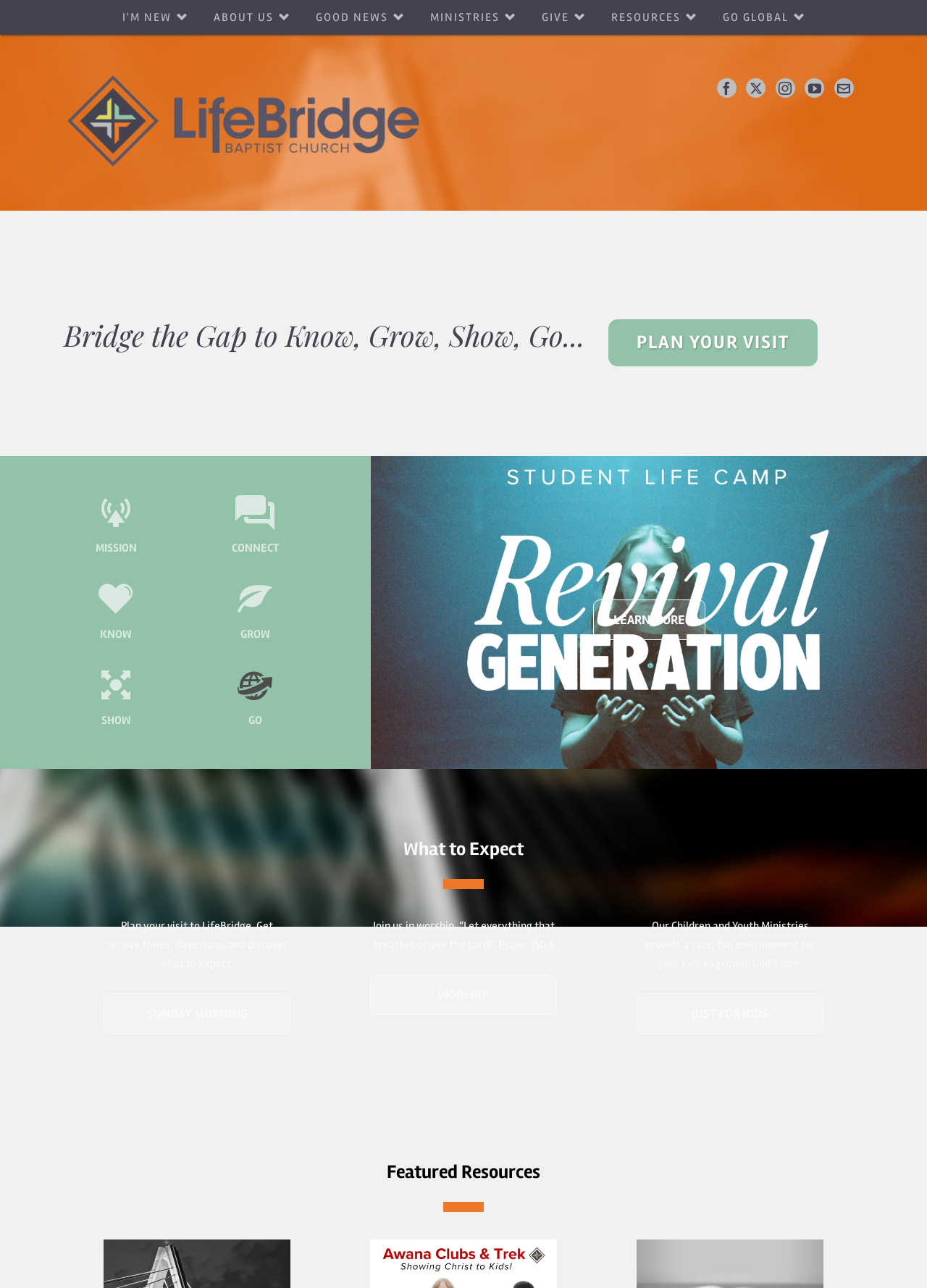Locate the bounding box coordinates of the element you need to click to accomplish the task described by this instruction: "View worship information".

[0.399, 0.757, 0.601, 0.788]